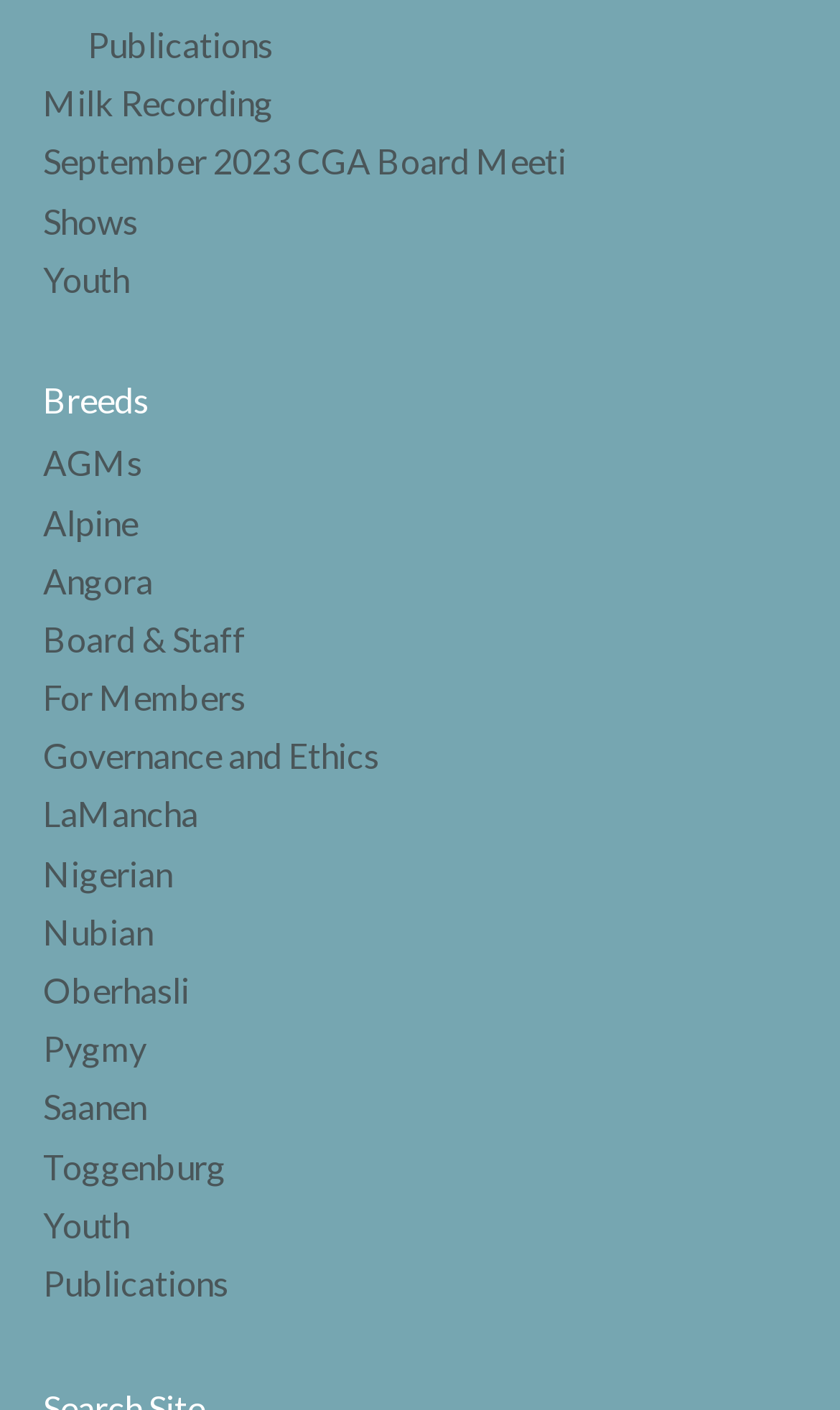Use the information in the screenshot to answer the question comprehensively: What is the second link in the list?

I looked at the list of links and found that the second link is 'Milk Recording'.